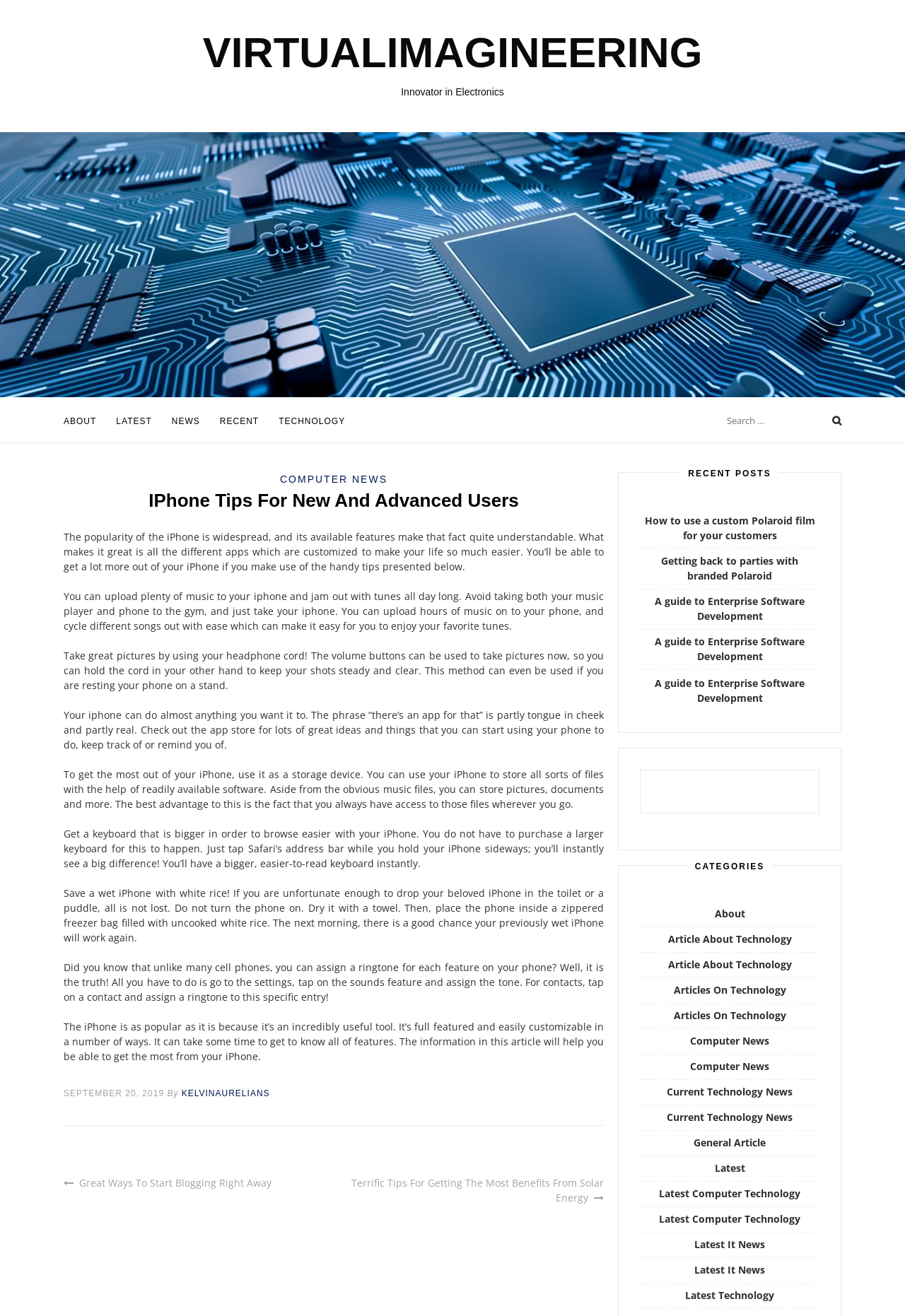Pinpoint the bounding box coordinates of the area that must be clicked to complete this instruction: "Browse recent posts".

[0.753, 0.349, 0.86, 0.37]